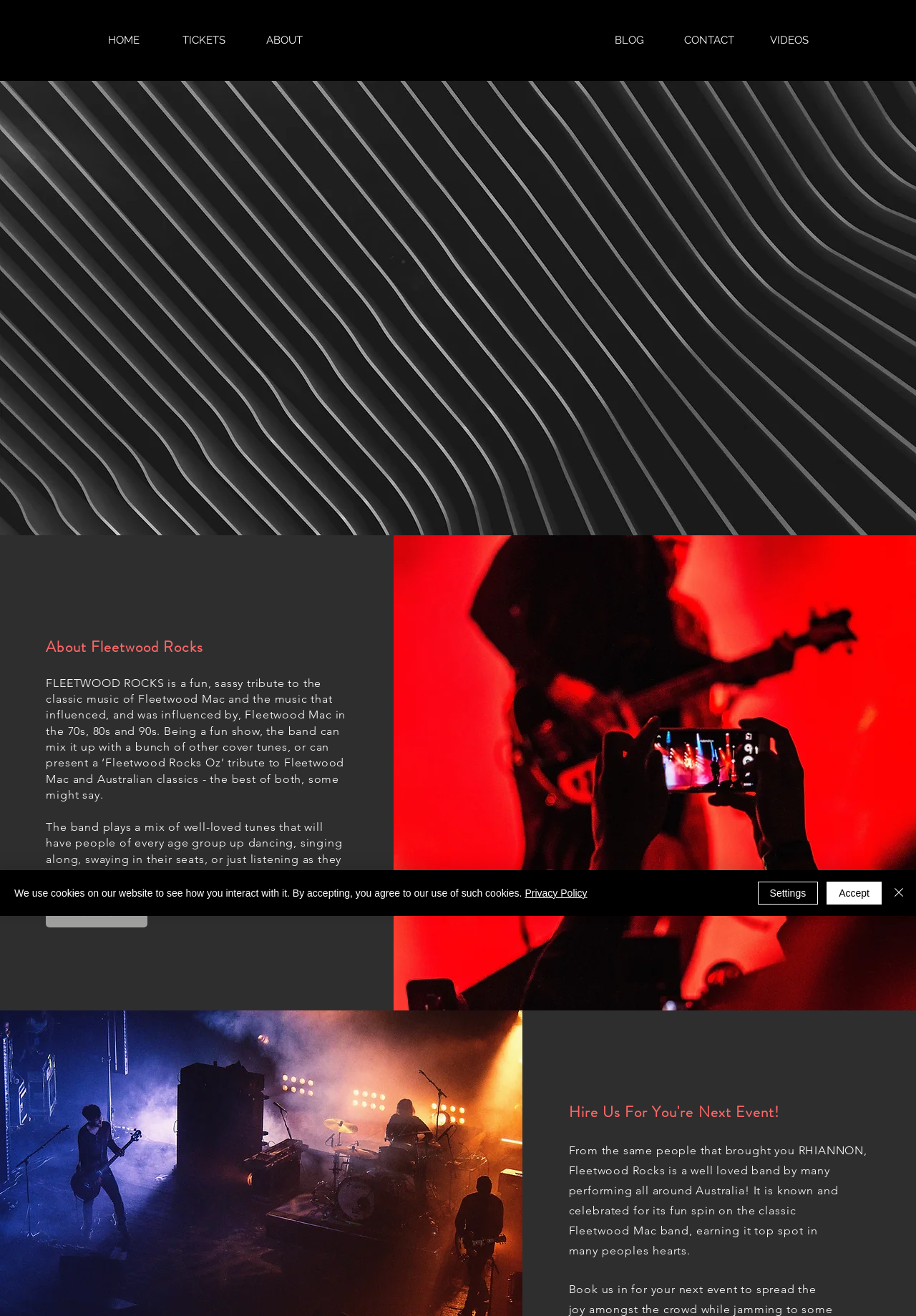Locate the bounding box coordinates of the segment that needs to be clicked to meet this instruction: "Click TICKETS link".

[0.179, 0.02, 0.266, 0.041]